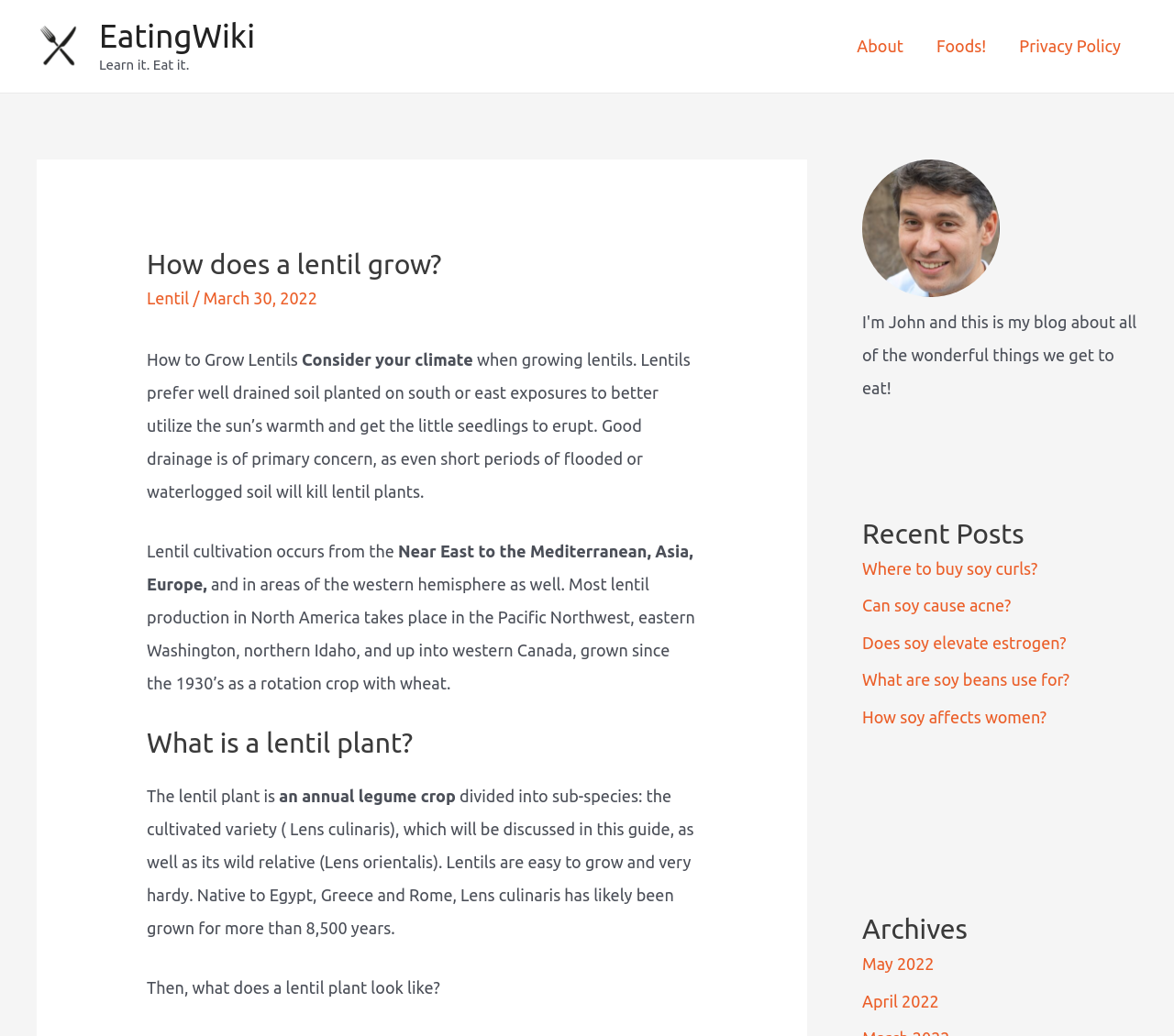Determine the bounding box for the HTML element described here: "May 2022". The coordinates should be given as [left, top, right, bottom] with each number being a float between 0 and 1.

[0.734, 0.921, 0.796, 0.939]